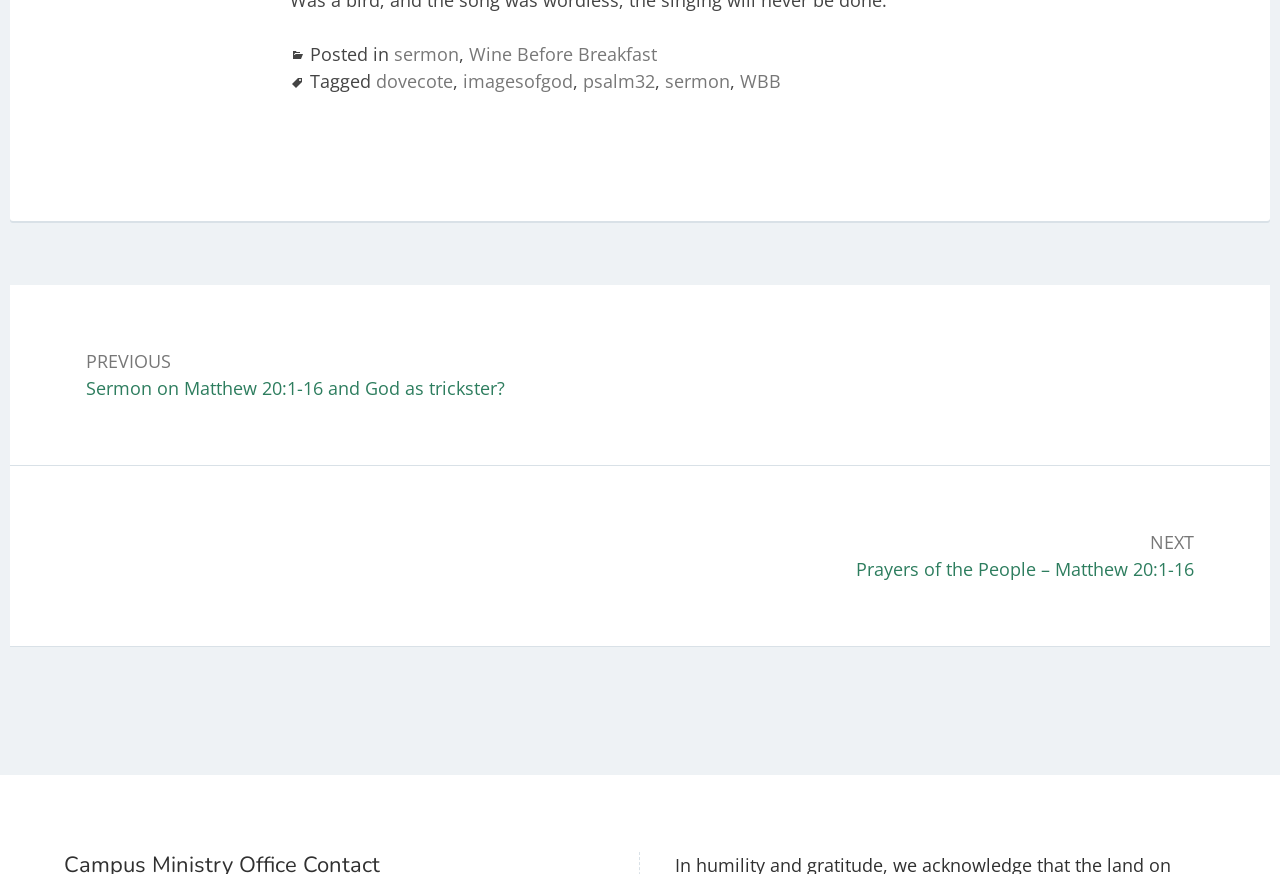Carefully examine the image and provide an in-depth answer to the question: What is the title of the previous post?

The title of the previous post can be found in the navigation section, where it says 'Previous: Sermon on Matthew 20:1-16 and God as trickster?'. Therefore, the title of the previous post is 'Sermon on Matthew 20:1-16 and God as trickster?'.